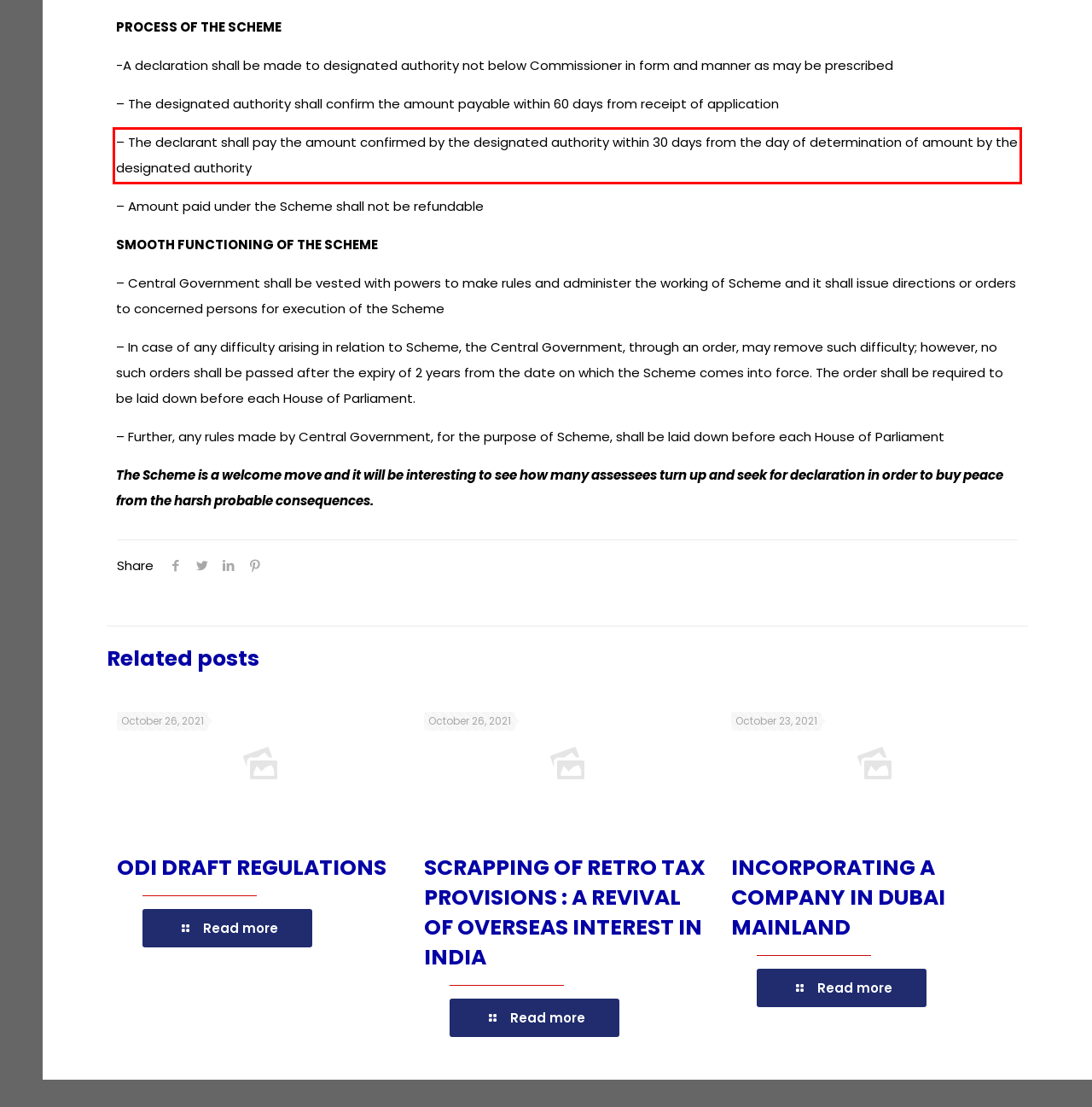Please look at the webpage screenshot and extract the text enclosed by the red bounding box.

– The declarant shall pay the amount confirmed by the designated authority within 30 days from the day of determination of amount by the designated authority